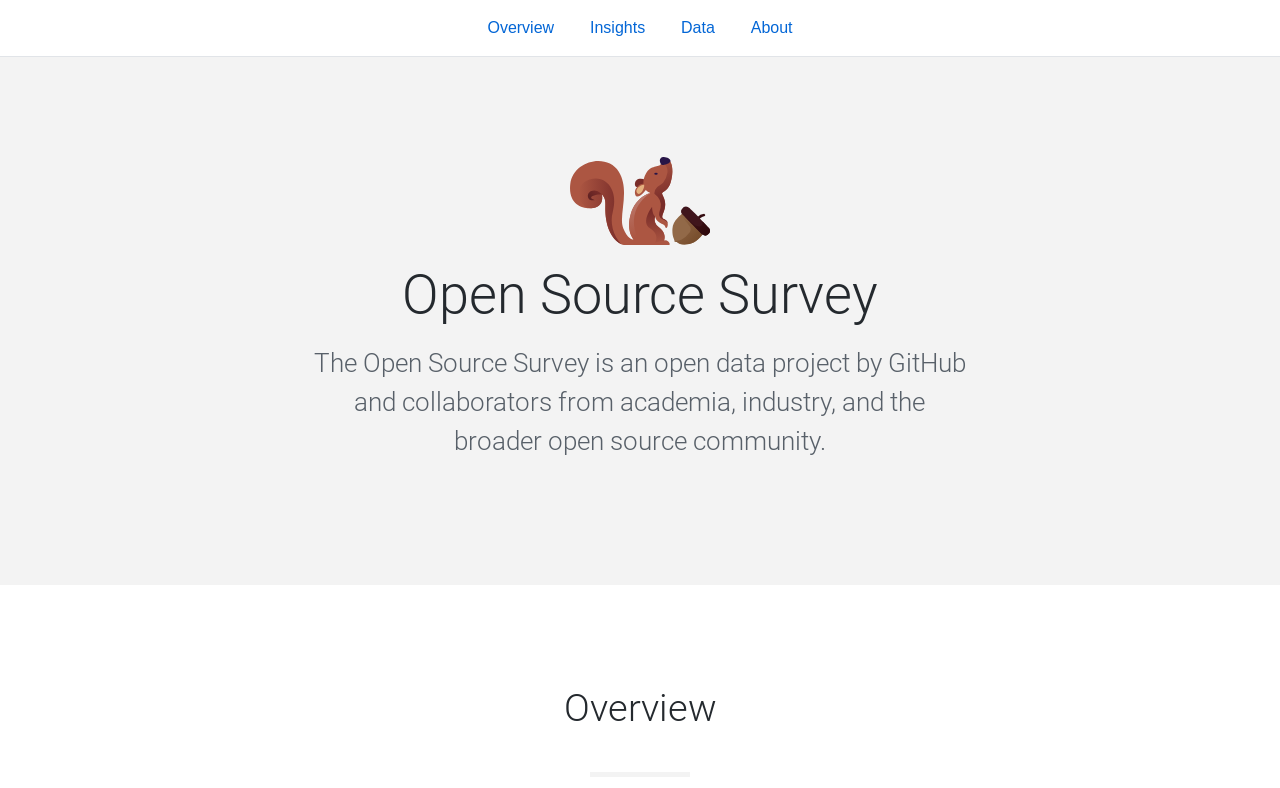Respond to the following question with a brief word or phrase:
Who are the collaborators of the project?

GitHub, academia, industry, open source community